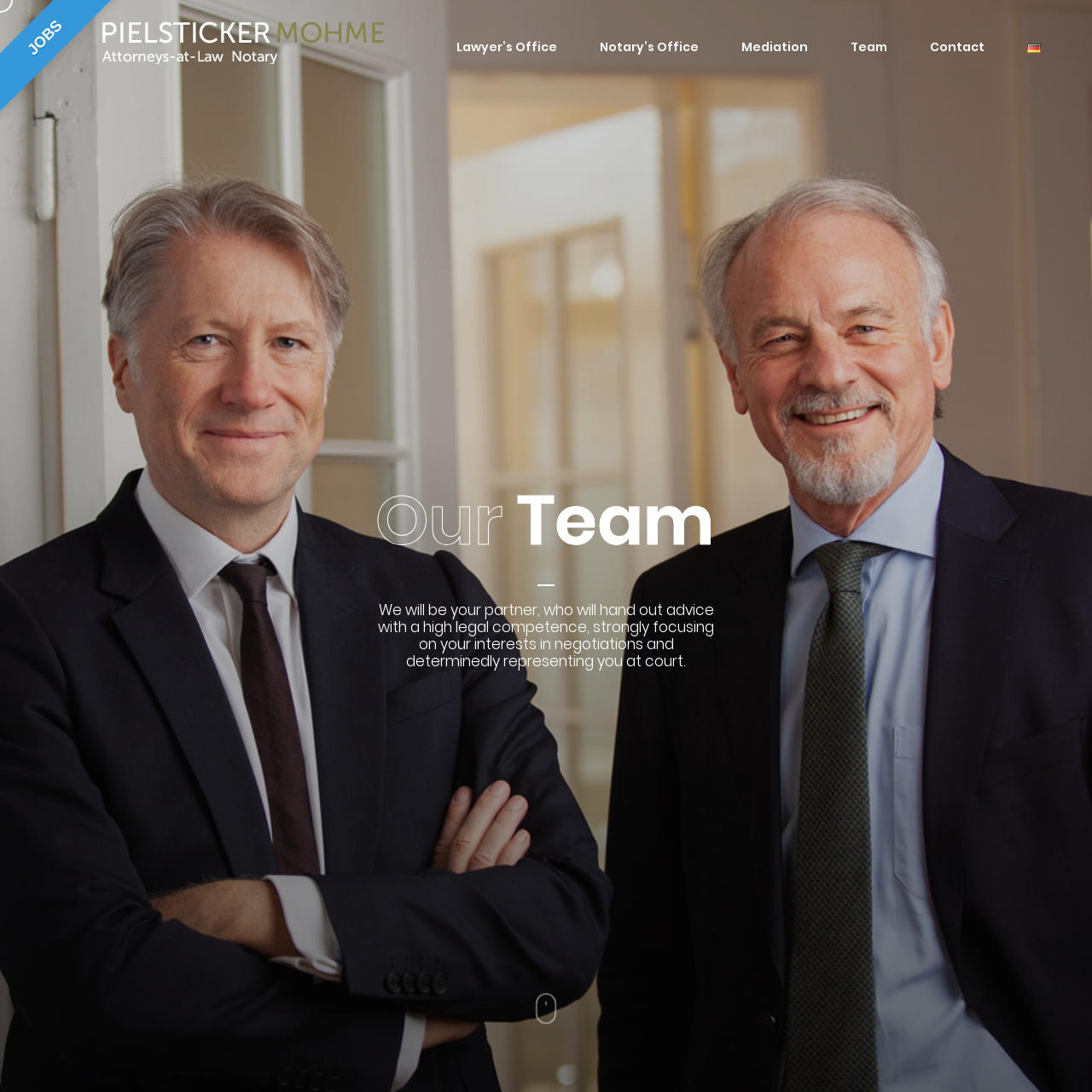Identify the bounding box coordinates for the element you need to click to achieve the following task: "Click the 'Contact' link". Provide the bounding box coordinates as four float numbers between 0 and 1, in the form [left, top, right, bottom].

[0.852, 0.027, 0.902, 0.054]